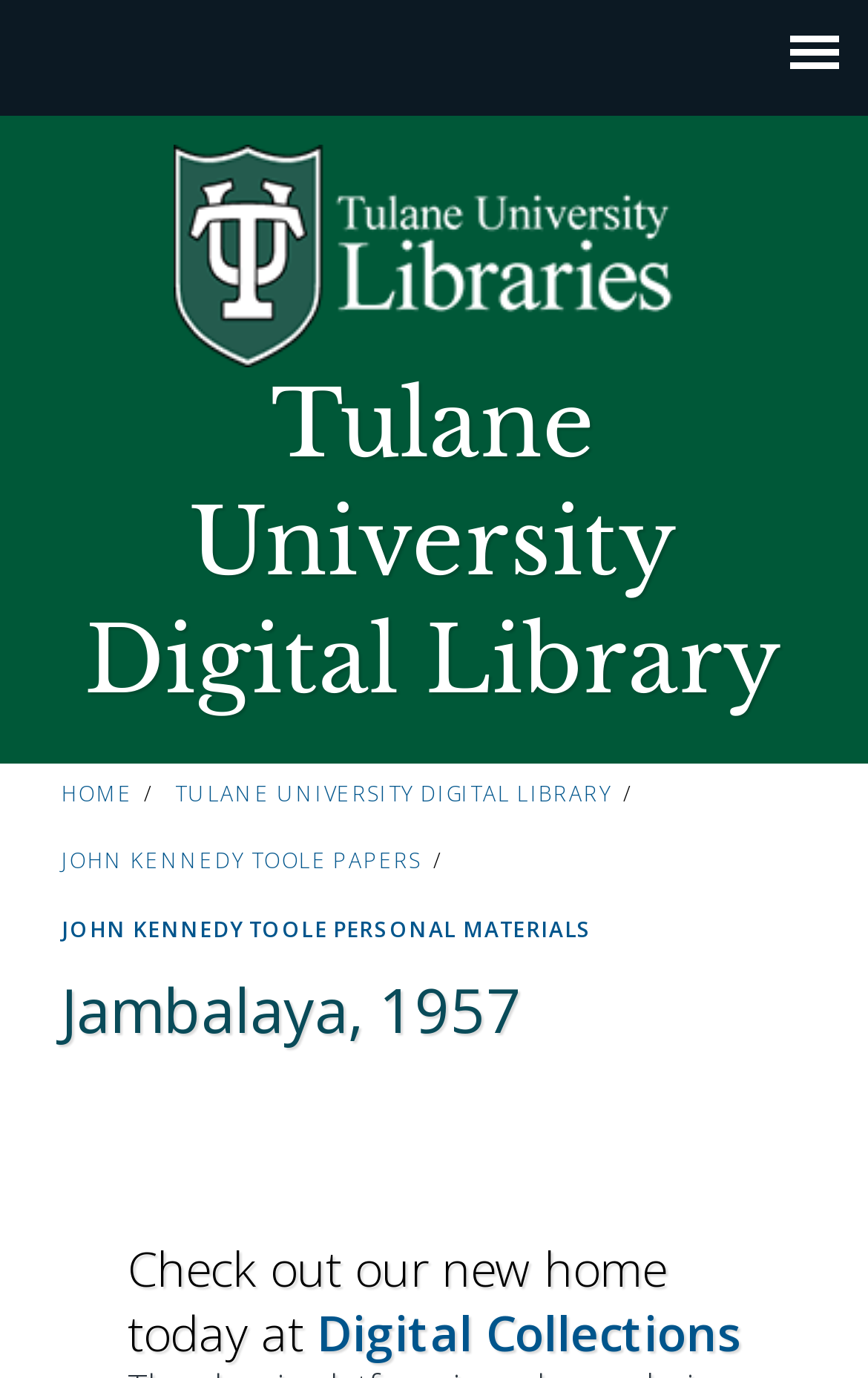Please provide a brief answer to the following inquiry using a single word or phrase:
What is the name of the university?

Tulane University